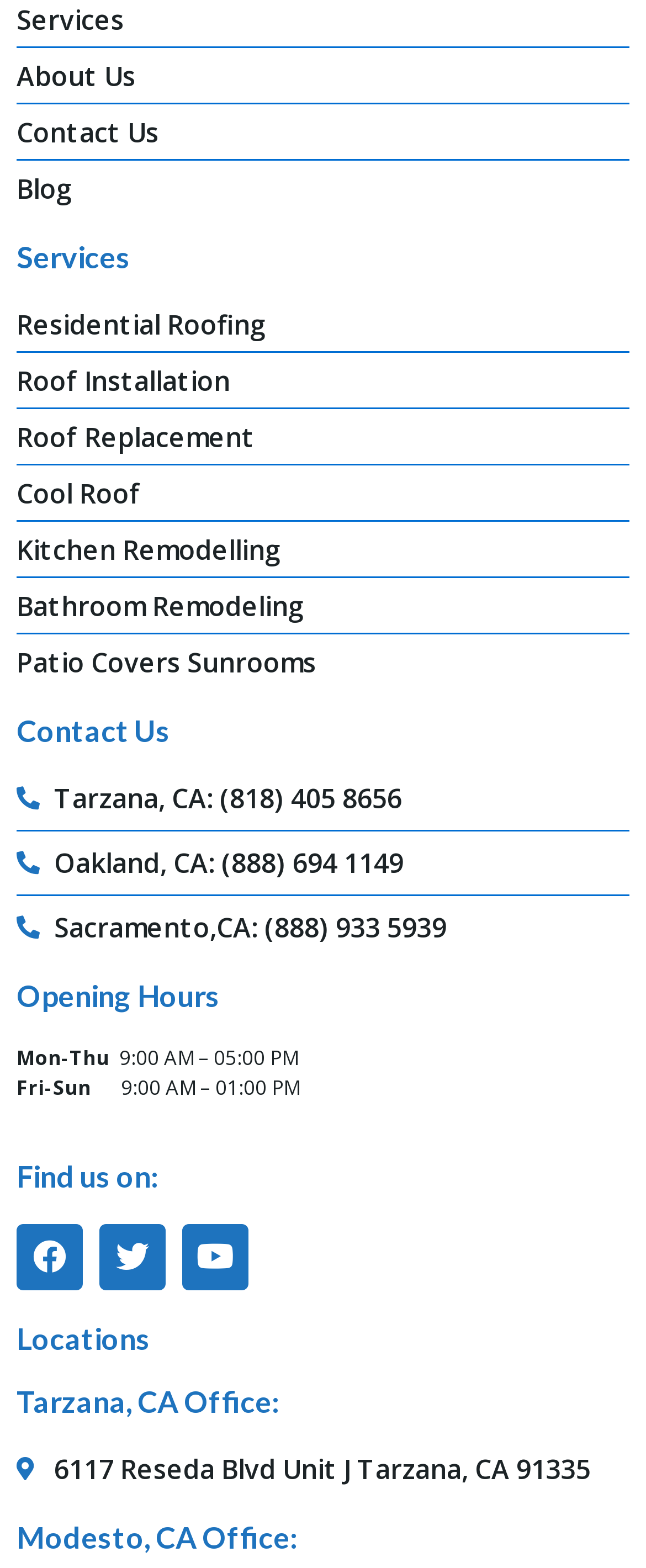Pinpoint the bounding box coordinates of the area that should be clicked to complete the following instruction: "Find us on social media". The coordinates must be given as four float numbers between 0 and 1, i.e., [left, top, right, bottom].

[0.026, 0.74, 0.974, 0.759]